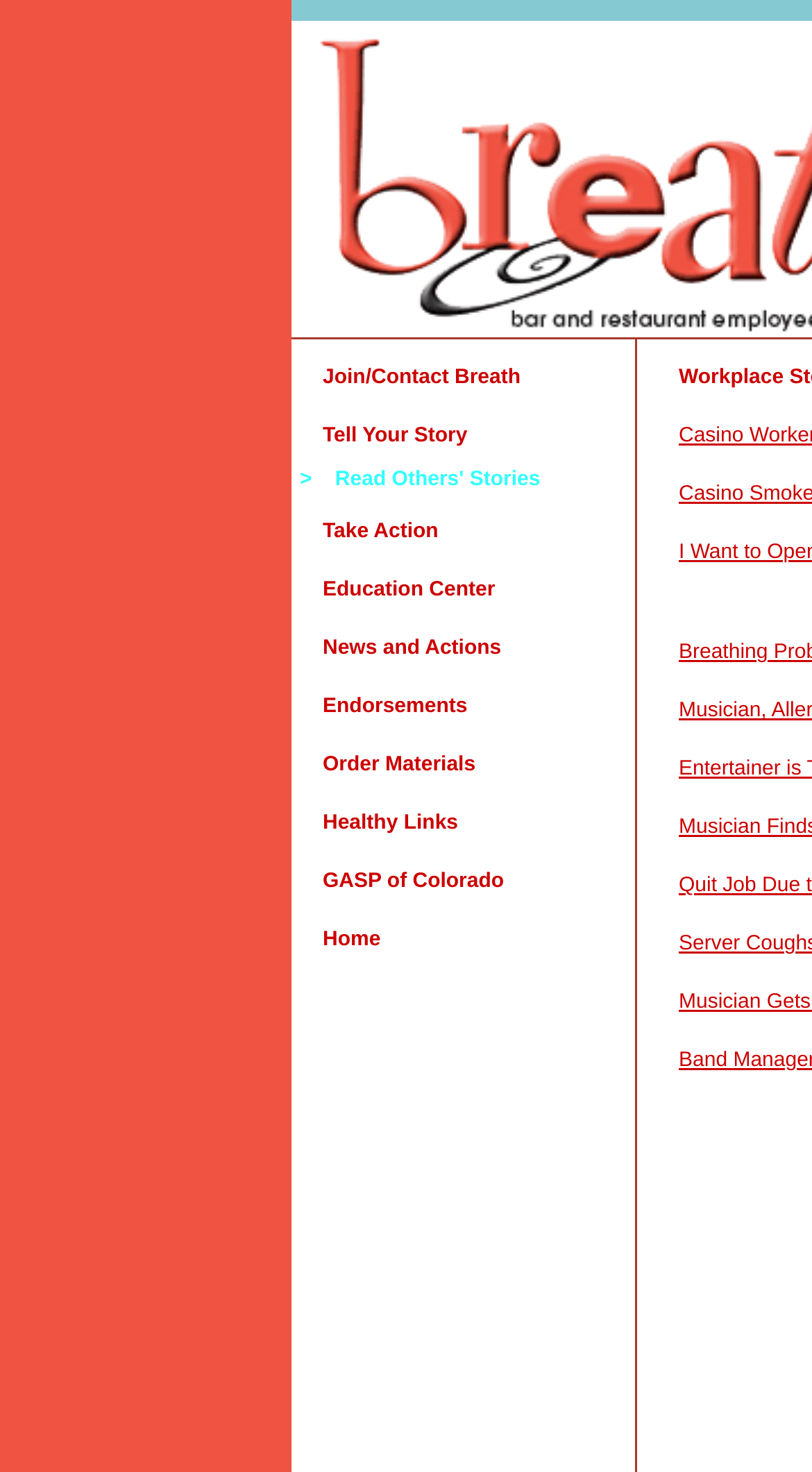What is the purpose of the 'Order Materials' link?
Ensure your answer is thorough and detailed.

Based on the context of the webpage, which seems to be related to health, the 'Order Materials' link is likely intended for users to order materials related to health, such as educational resources or promotional items.